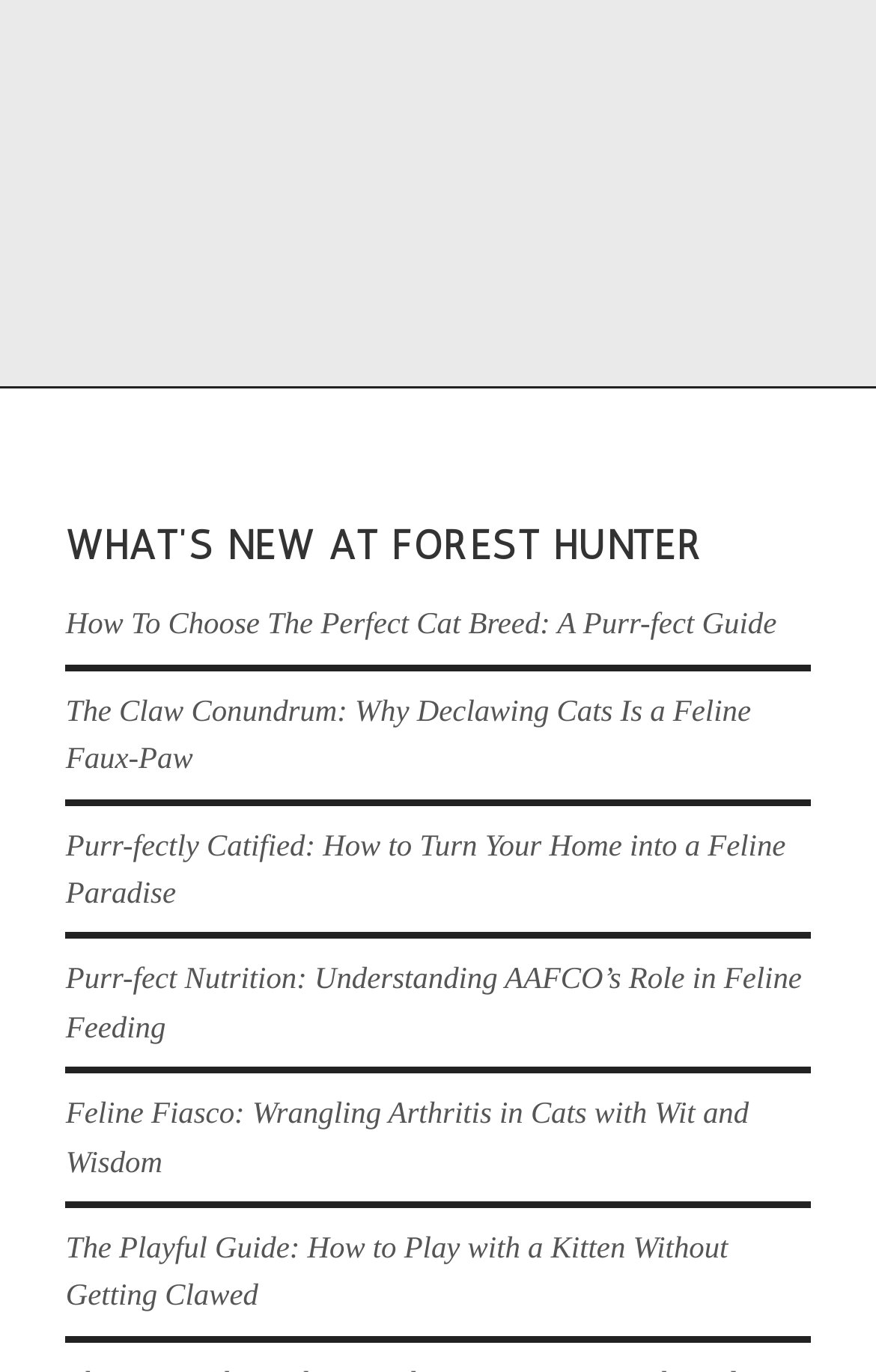Use a single word or phrase to answer this question: 
What is the topic of the first article link?

Choosing a cat breed